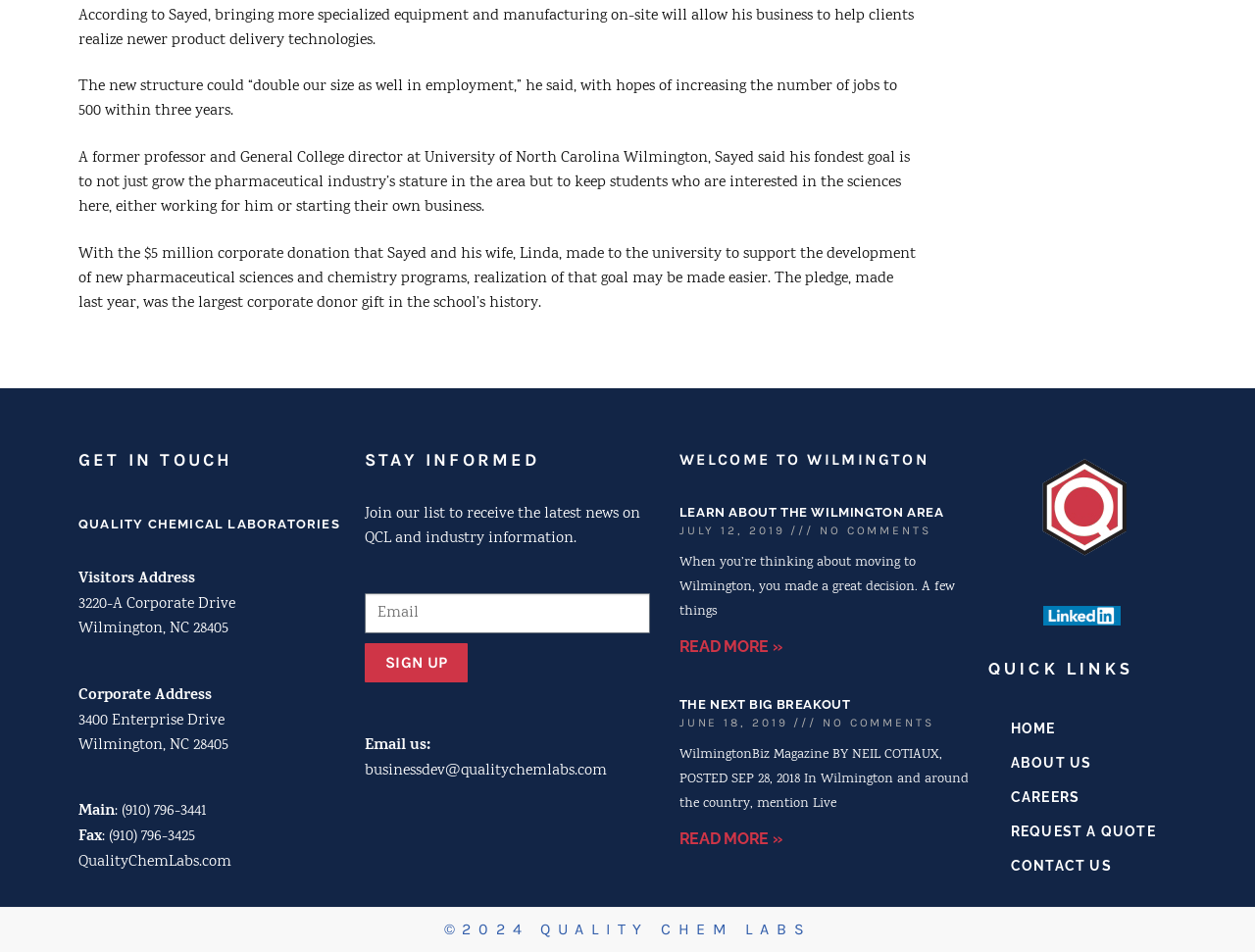Using the given description, provide the bounding box coordinates formatted as (top-left x, top-left y, bottom-right x, bottom-right y), with all values being floating point numbers between 0 and 1. Description: day

None